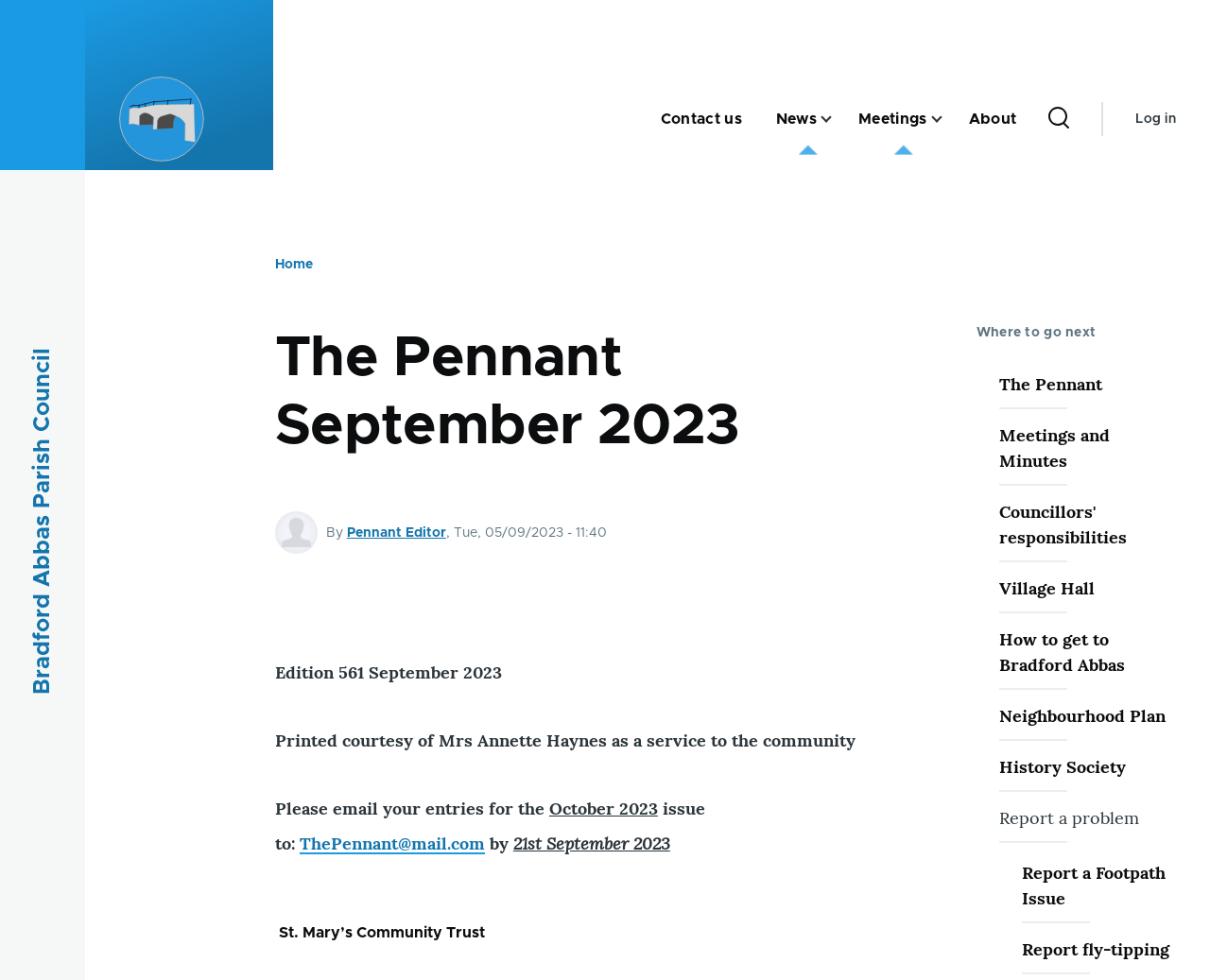Locate the bounding box coordinates of the element to click to perform the following action: 'Search for something'. The coordinates should be given as four float values between 0 and 1, in the form of [left, top, right, bottom].

[0.854, 0.069, 0.896, 0.174]